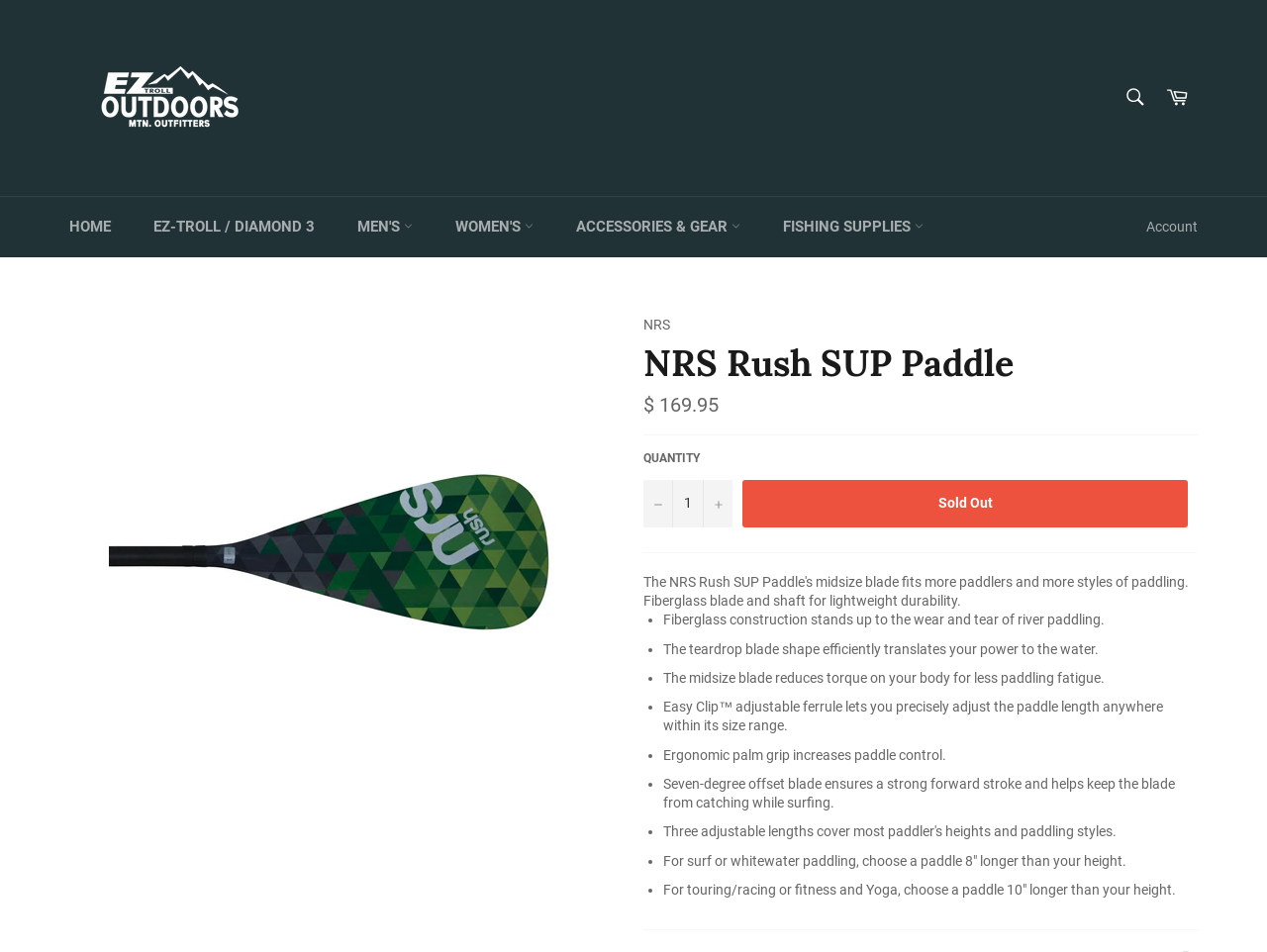Show the bounding box coordinates for the element that needs to be clicked to execute the following instruction: "View ATAC Global". Provide the coordinates in the form of four float numbers between 0 and 1, i.e., [left, top, right, bottom].

None